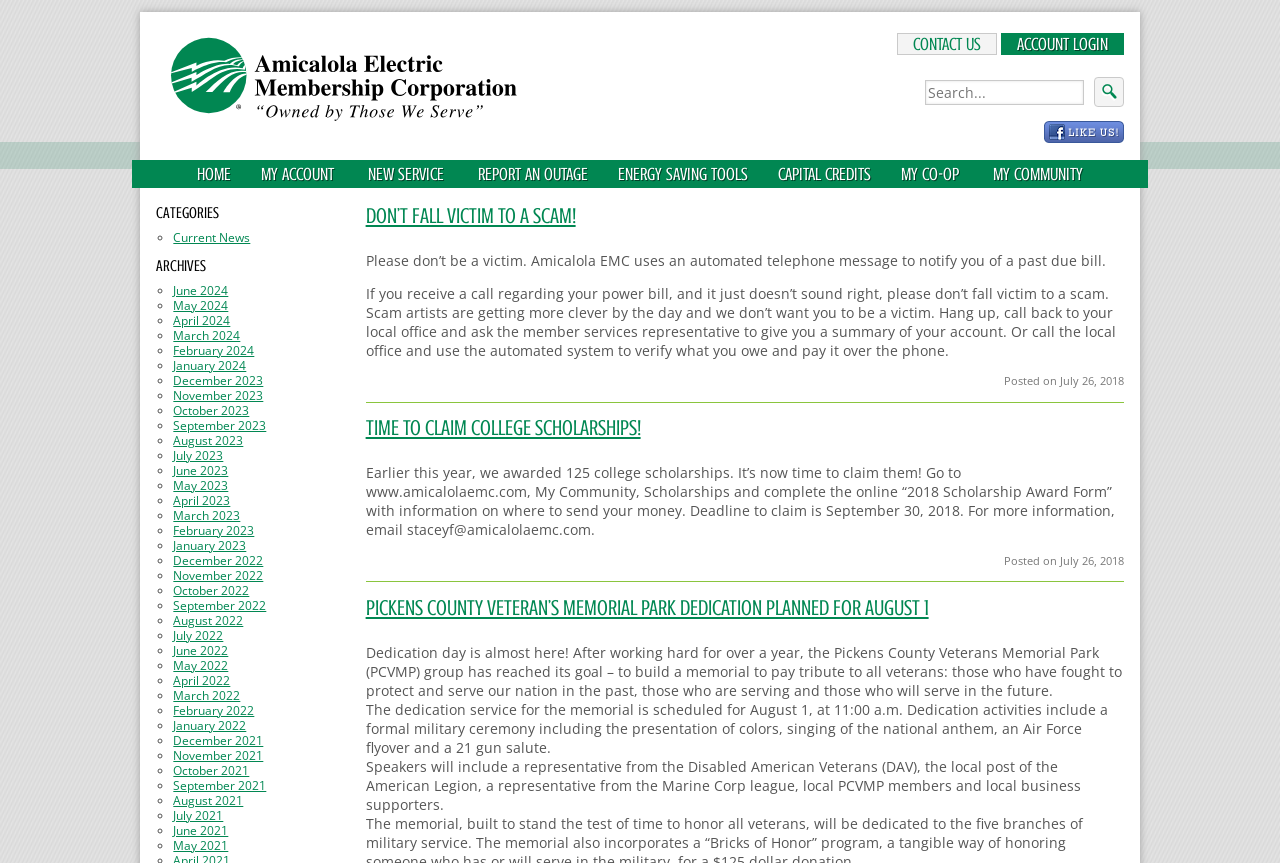Locate the bounding box coordinates of the area that needs to be clicked to fulfill the following instruction: "Go to home page". The coordinates should be in the format of four float numbers between 0 and 1, namely [left, top, right, bottom].

[0.142, 0.186, 0.192, 0.218]